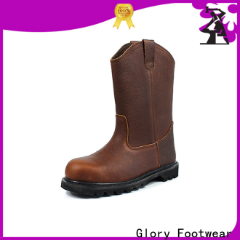Answer the question below using just one word or a short phrase: 
What is the purpose of the solid rubber outsole?

Traction and durability